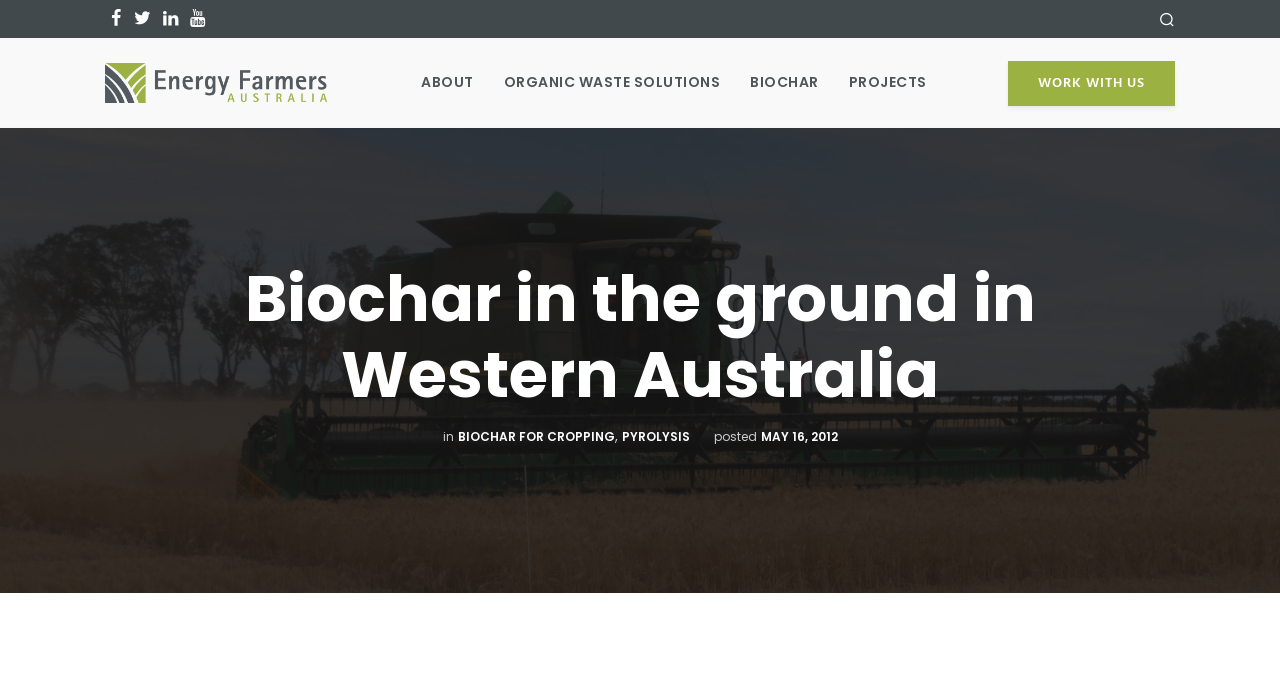Given the element description: "Pyrolysis", predict the bounding box coordinates of the UI element it refers to, using four float numbers between 0 and 1, i.e., [left, top, right, bottom].

[0.486, 0.63, 0.539, 0.655]